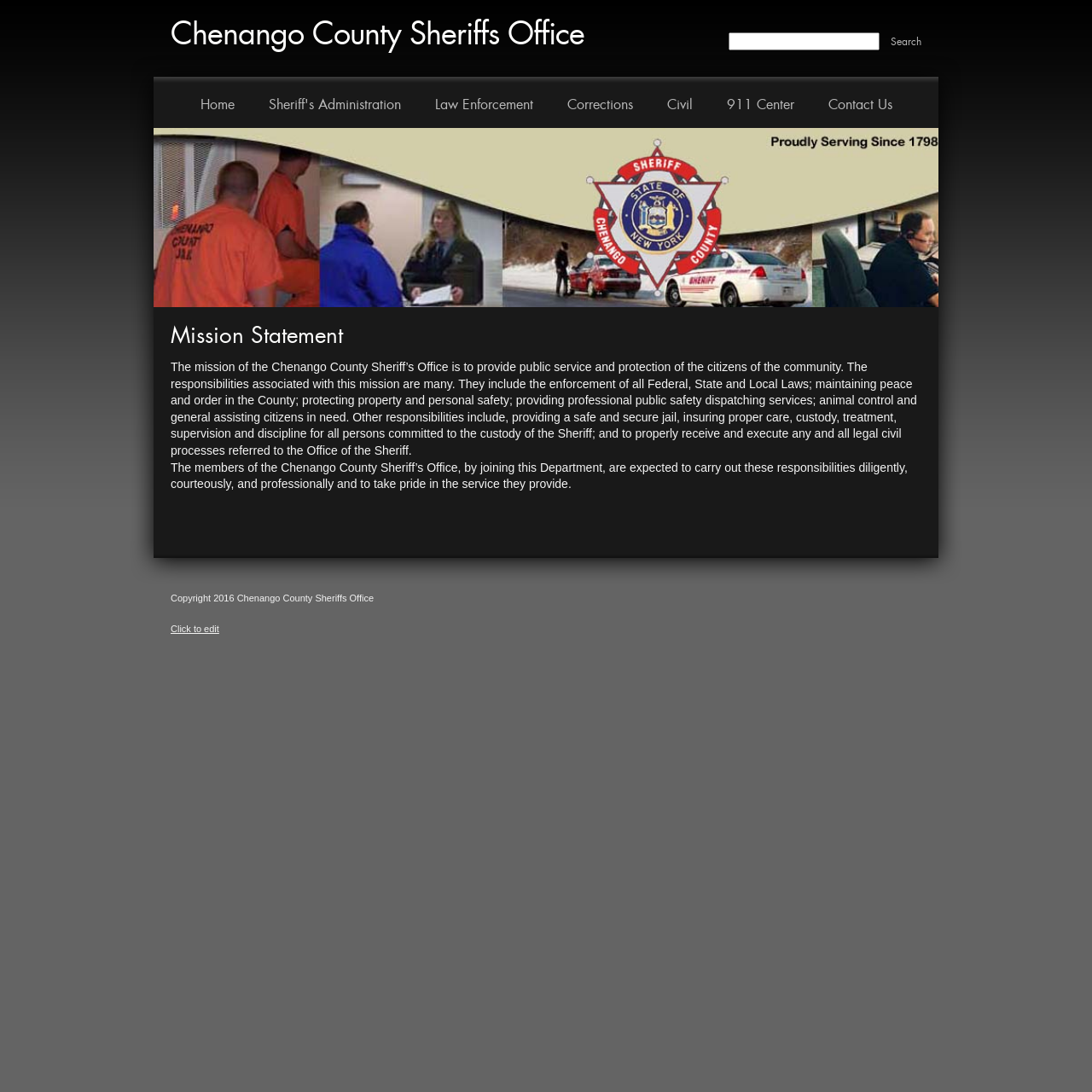Please identify the bounding box coordinates of the element on the webpage that should be clicked to follow this instruction: "Search for something". The bounding box coordinates should be given as four float numbers between 0 and 1, formatted as [left, top, right, bottom].

[0.667, 0.03, 0.805, 0.046]